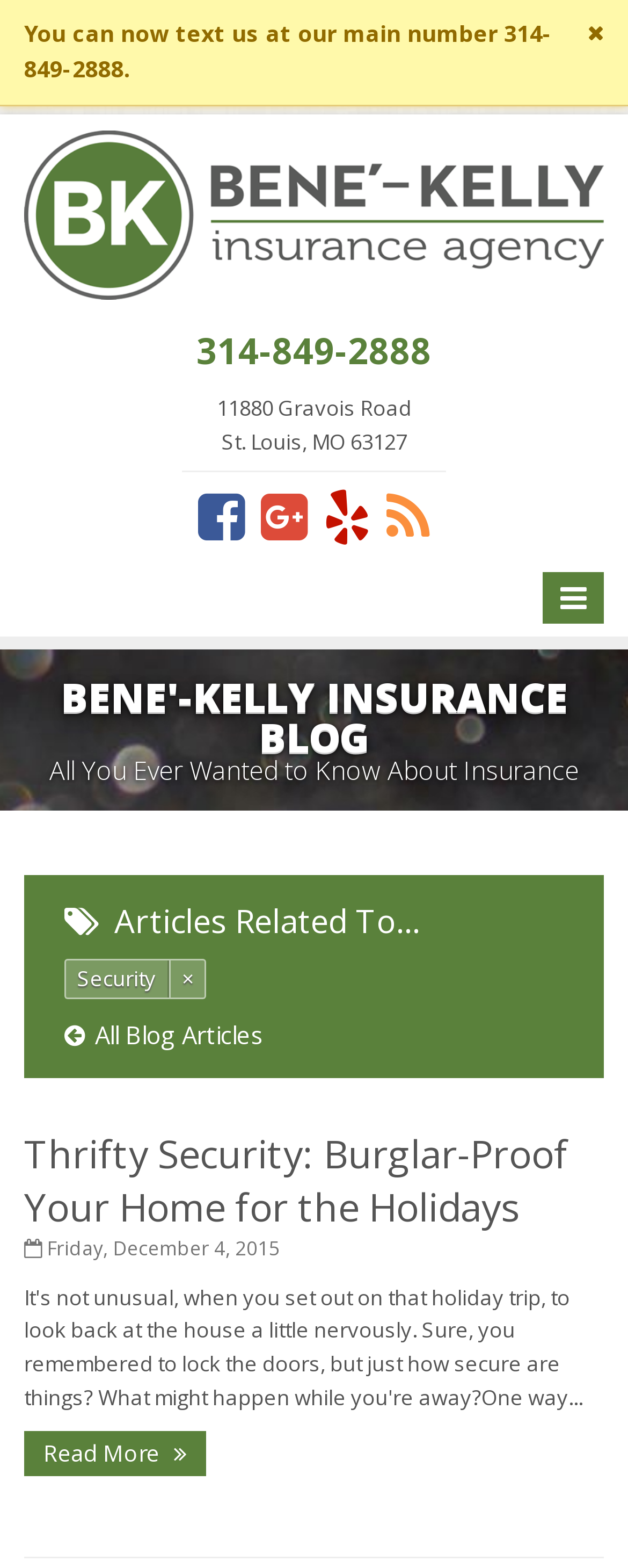Use the details in the image to answer the question thoroughly: 
What is the date of the latest article?

I found the date of the latest article by looking at the StaticText elements, where I saw a text with the date 'Friday, December 4, 2015'.